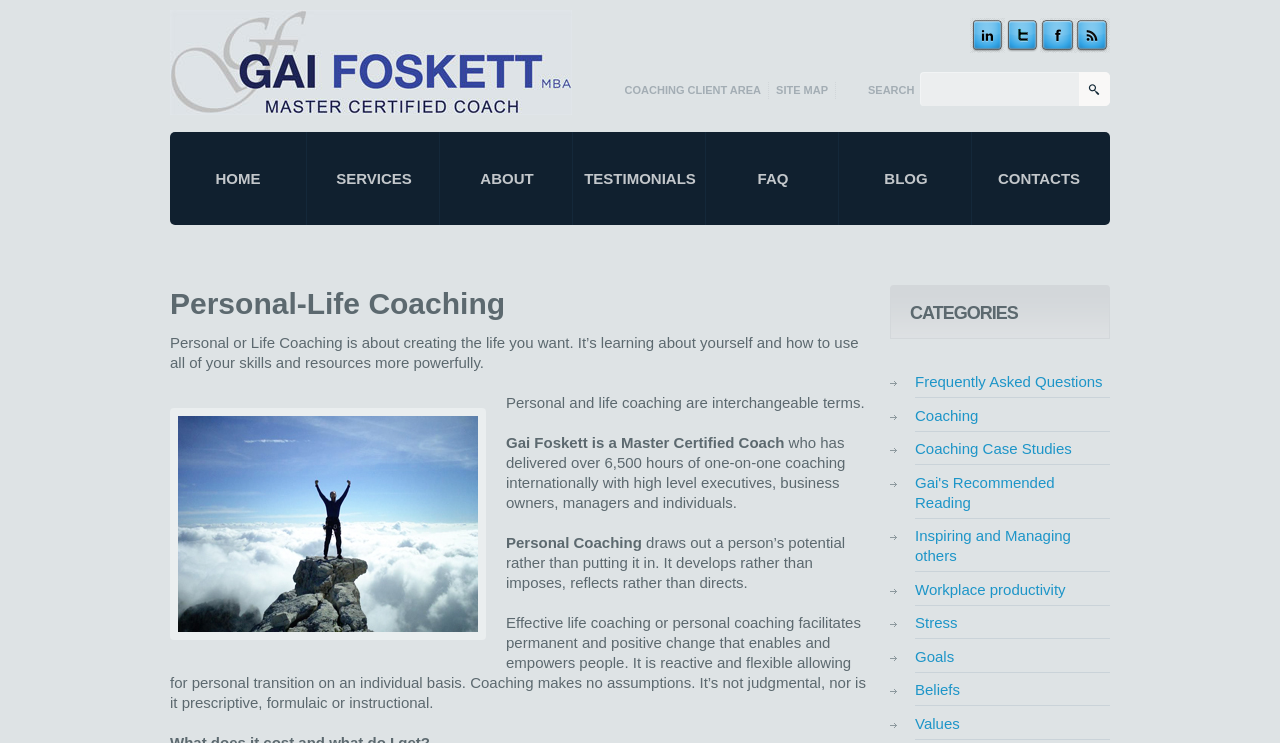Provide the bounding box coordinates in the format (top-left x, top-left y, bottom-right x, bottom-right y). All values are floating point numbers between 0 and 1. Determine the bounding box coordinate of the UI element described as: Coaching

[0.715, 0.546, 0.867, 0.581]